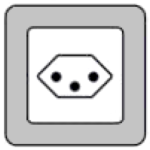Offer an in-depth caption for the image.

The image depicts a Type J electrical outlet, commonly used in Jordan. This outlet features a distinctive design with two round sockets and one additional grounded pin, arranged in a triangular formation. It is typically housed in a rectangular frame, providing a standard connection point for various electrical devices. The outlet operates at a voltage of 230V and a frequency of 50 Hz, making it essential for travelers from regions with different electrical standards to use appropriate adaptors when using their devices in Jordan.